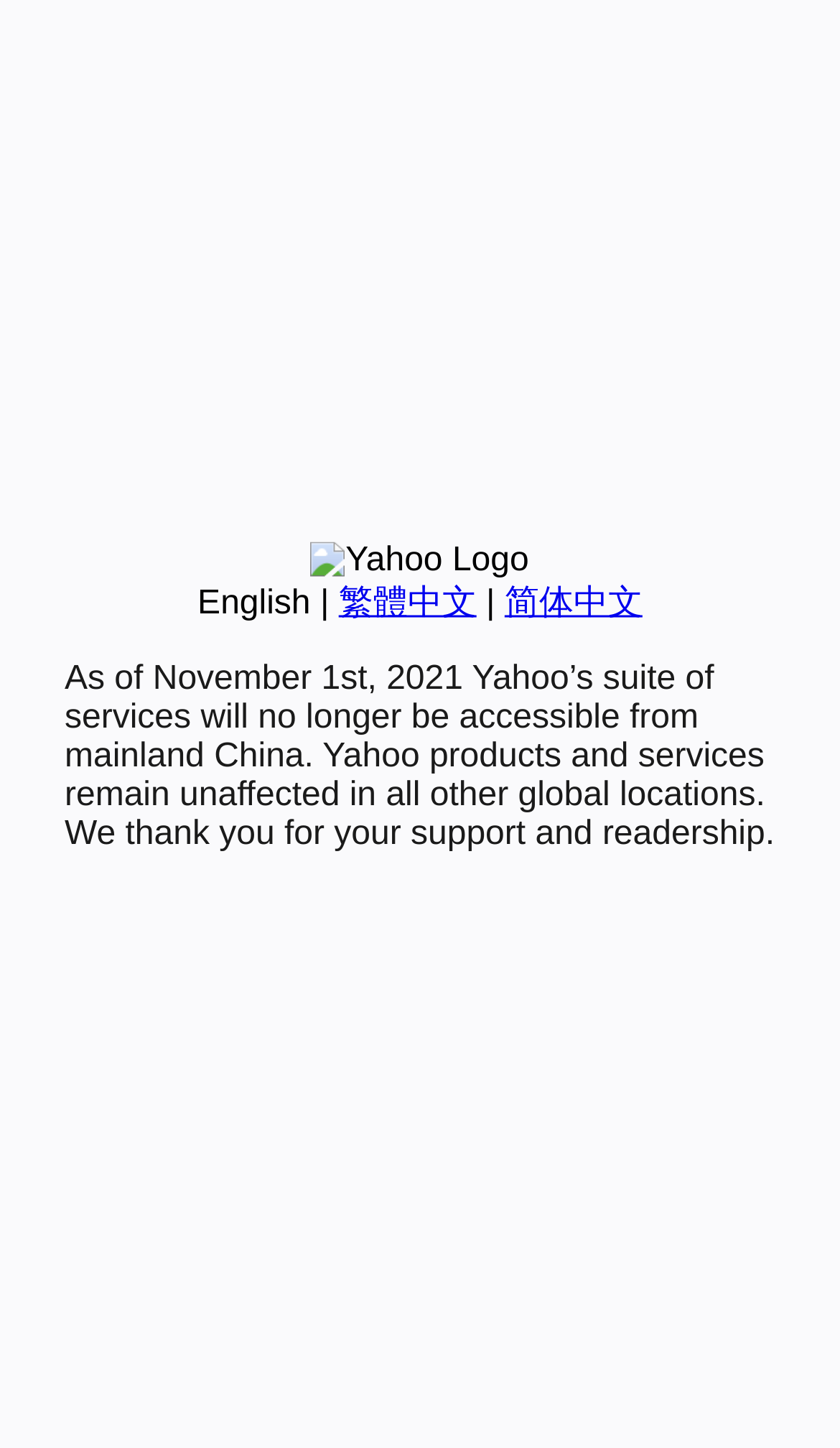Using the format (top-left x, top-left y, bottom-right x, bottom-right y), and given the element description, identify the bounding box coordinates within the screenshot: 简体中文

[0.601, 0.404, 0.765, 0.429]